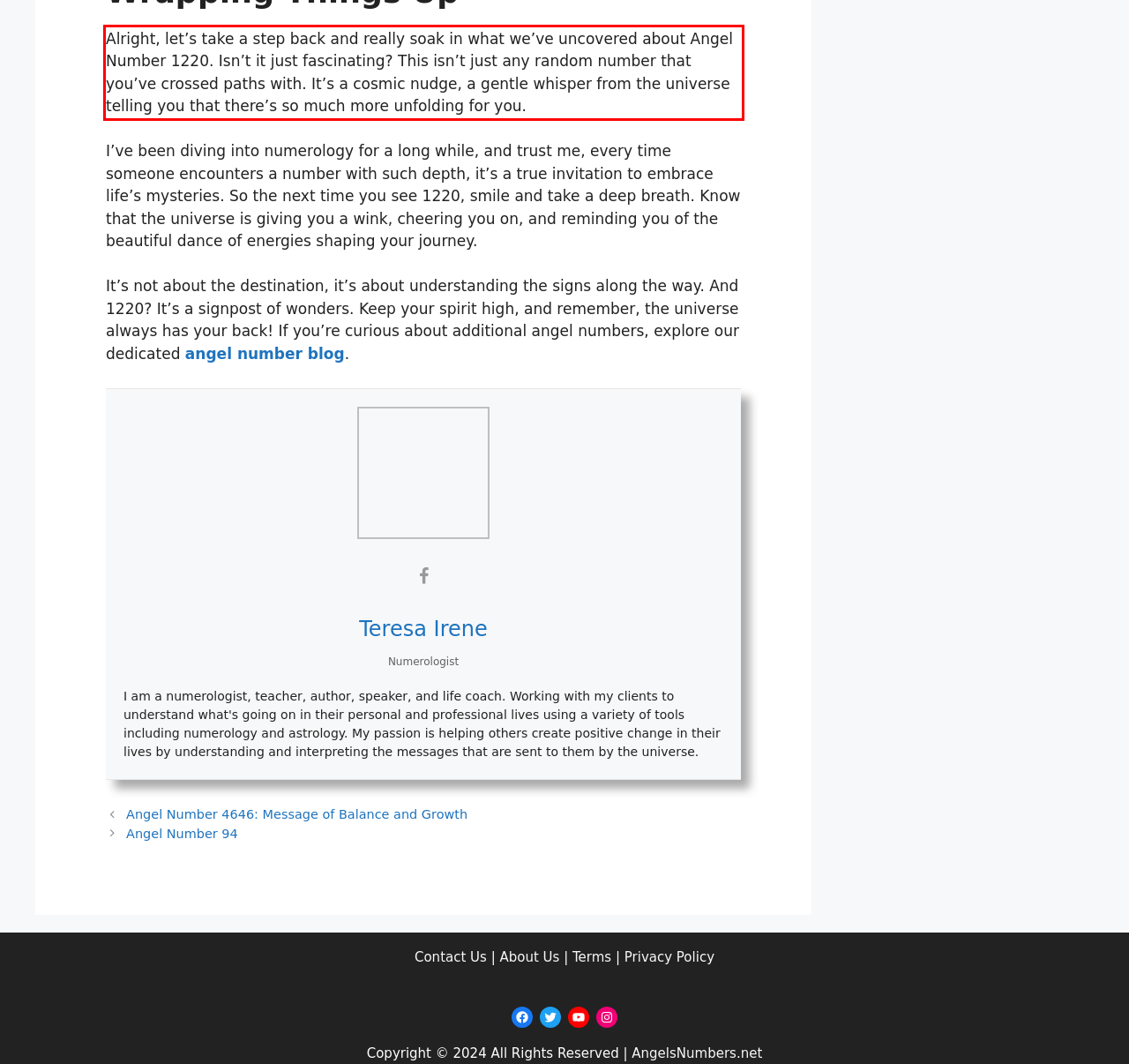Given a screenshot of a webpage with a red bounding box, extract the text content from the UI element inside the red bounding box.

Alright, let’s take a step back and really soak in what we’ve uncovered about Angel Number 1220. Isn’t it just fascinating? This isn’t just any random number that you’ve crossed paths with. It’s a cosmic nudge, a gentle whisper from the universe telling you that there’s so much more unfolding for you.